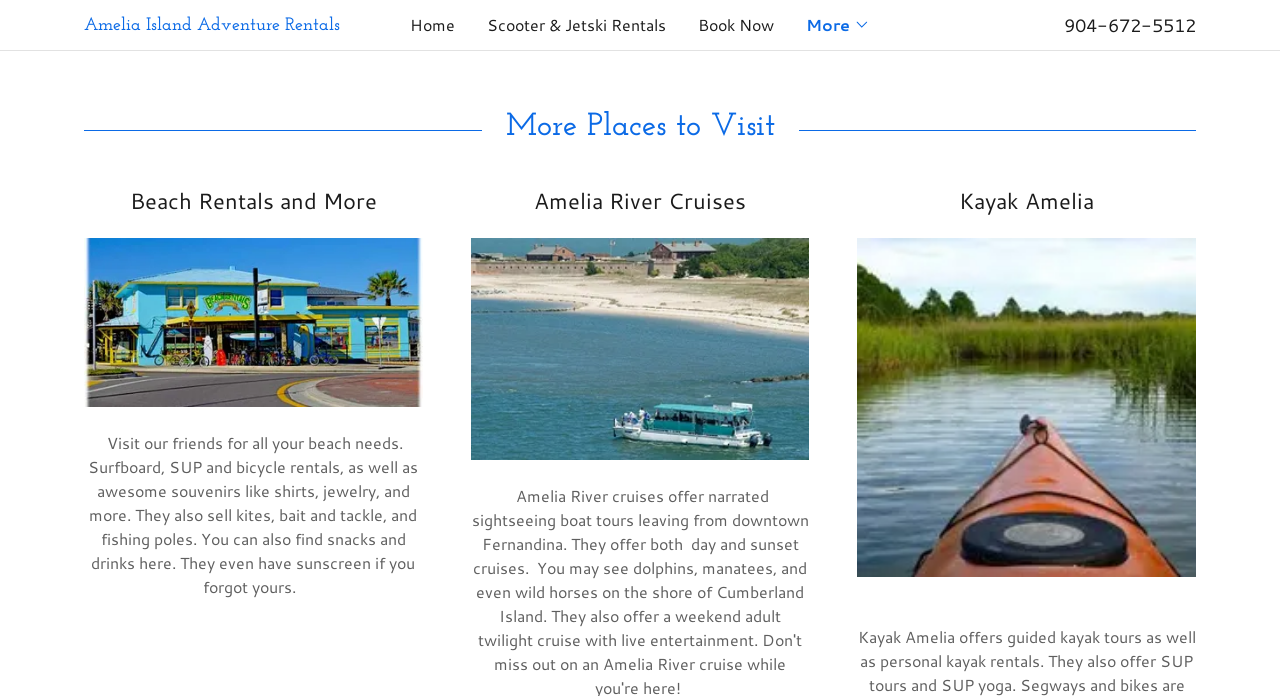Can you extract the primary headline text from the webpage?

More Places to Visit